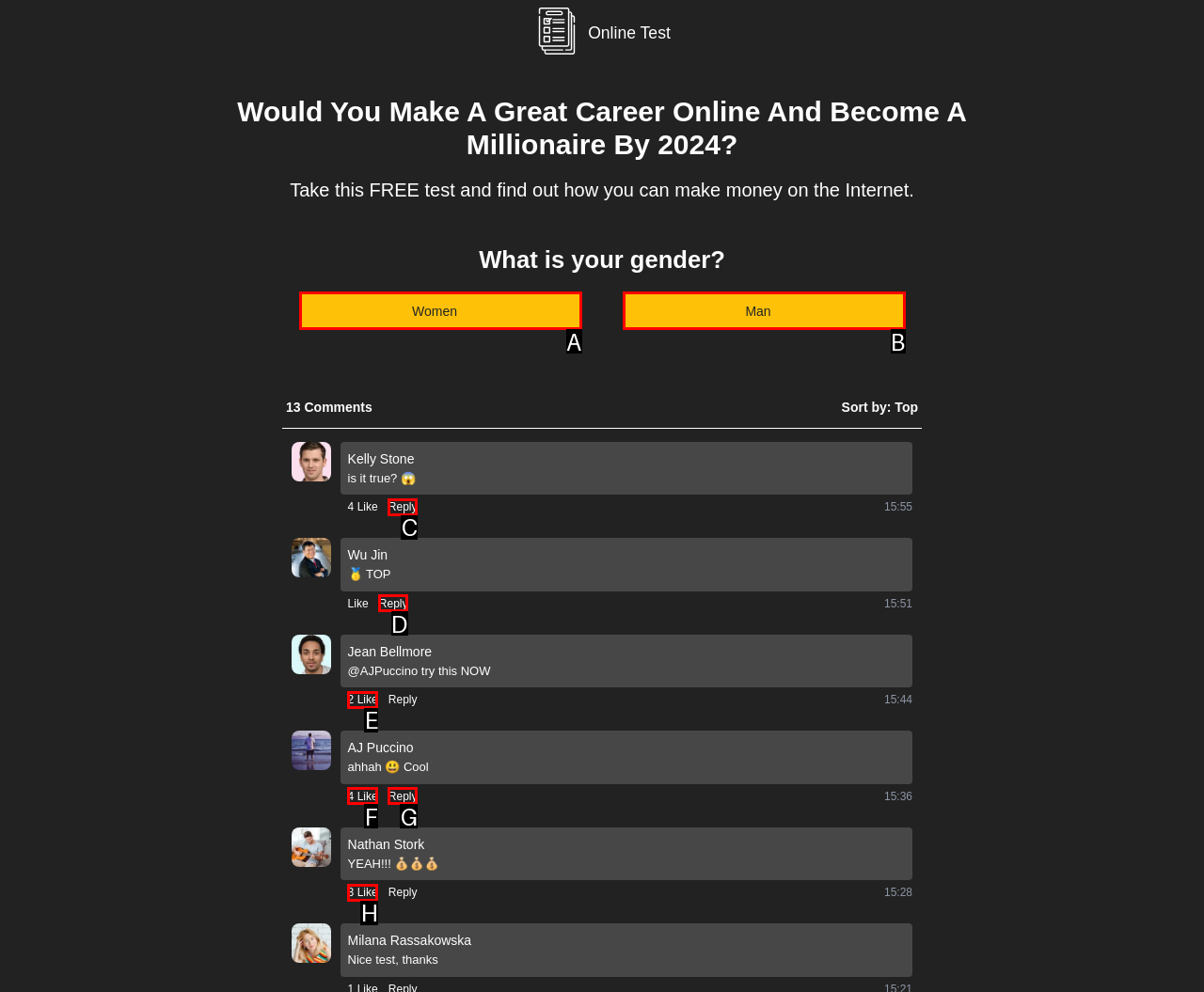Tell me which one HTML element I should click to complete the following instruction: Click the '4 Like' button
Answer with the option's letter from the given choices directly.

F